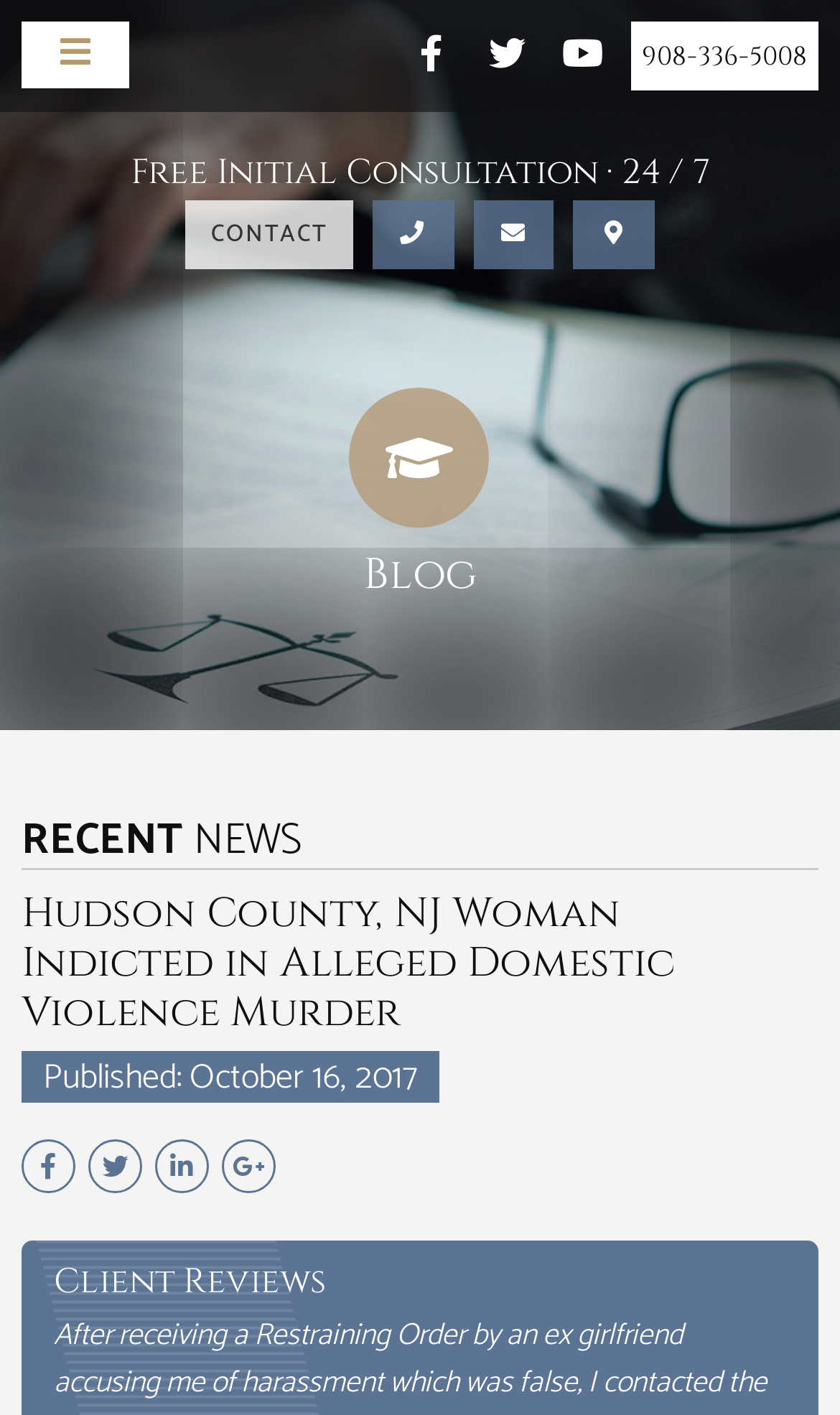Generate a thorough description of the webpage.

The webpage is about Travis Tormey, a lawyer who represents clients charged with domestic violence and manslaughter in Hudson County, including Union City, Hoboken, Weehawken, and West New York. 

At the top of the page, there are five links aligned horizontally, with the phone number "908-336-5008" at the far right. Below these links, there is a static text "Free Initial Consultation · 24 / 7" spanning almost the entire width of the page. 

Underneath, there are three links "CONTACT", "Call Us", "Email Us", and "Visit Us" arranged horizontally, with "CONTACT" at the left and "Visit Us" at the right. 

On the left side of the page, there is a section with a heading "Blog" and another heading "RECENT NEWS" below it. Under "RECENT NEWS", there is a news article with a heading "Hudson County, NJ Woman Indicted in Alleged Domestic Violence Murder" followed by a static text "Published: October 16, 2017" below it. 

At the bottom of the page, there are four social media links to share the article on Facebook, Twitter, Linkedin, and Google+. 

Finally, at the very bottom of the page, there is a heading "Client Reviews" spanning almost the entire width of the page.